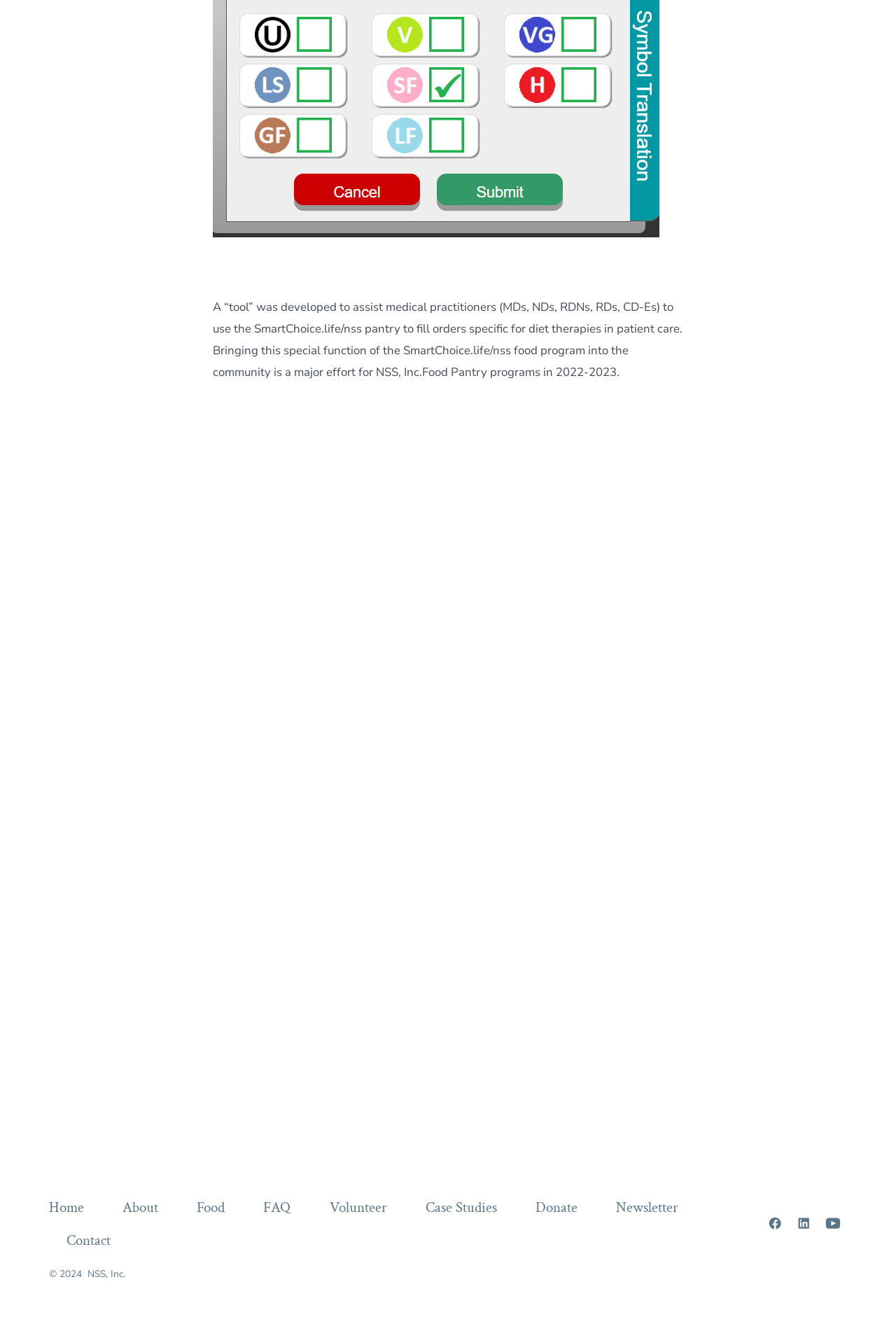Locate the bounding box coordinates of the area that needs to be clicked to fulfill the following instruction: "Click Home". The coordinates should be in the format of four float numbers between 0 and 1, namely [left, top, right, bottom].

None